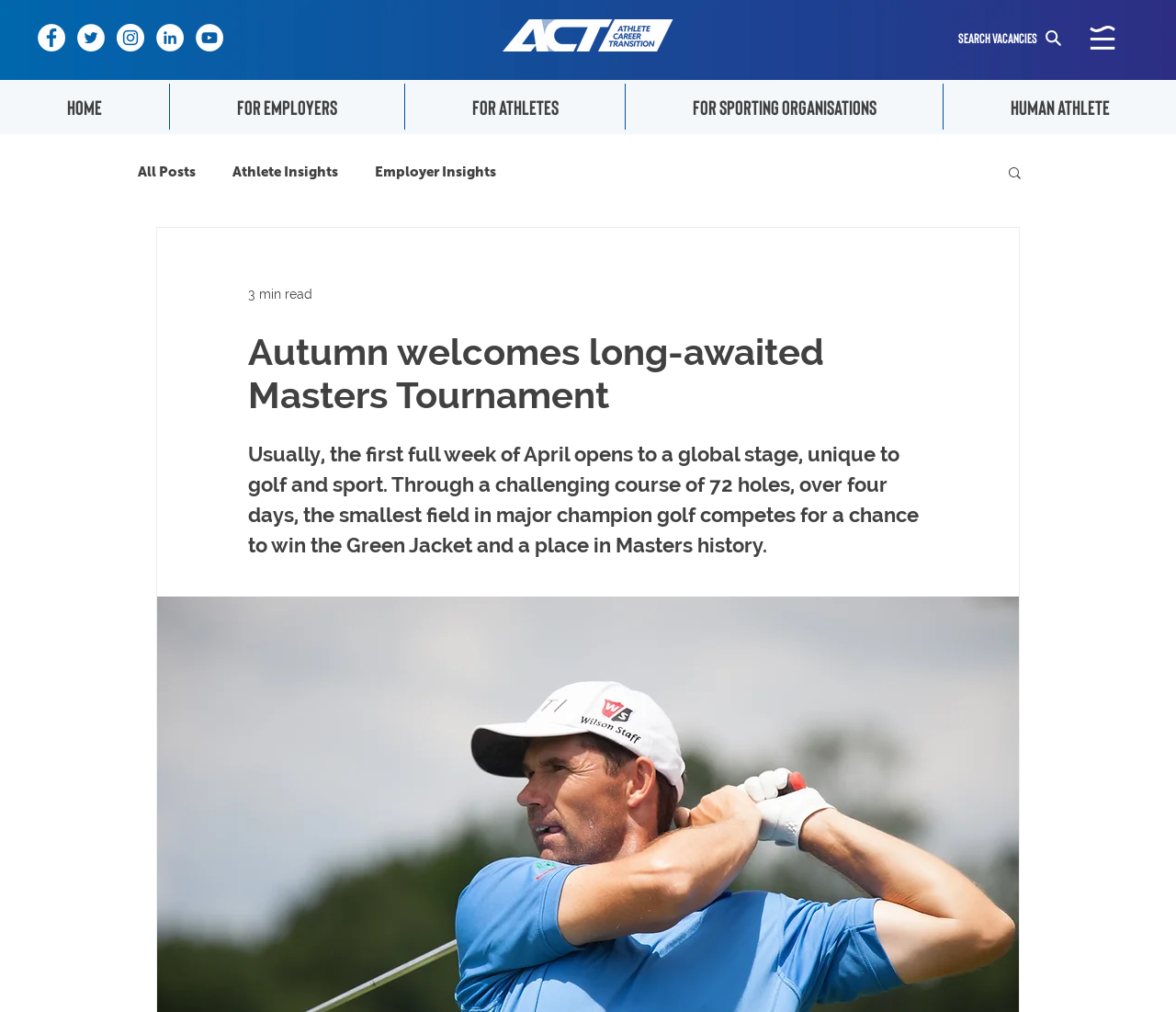Using the information in the image, give a comprehensive answer to the question: 
How many holes are in the golf course?

The number of holes in the golf course can be found in the subheading of the webpage, which is 'Usually, the first full week of April opens to a global stage, unique to golf and sport. Through a challenging course of 72 holes, over four days, the smallest field in major champion golf competes for a chance to win the Green Jacket and a place in Masters history.' This subheading provides information about the golf course, including the number of holes.